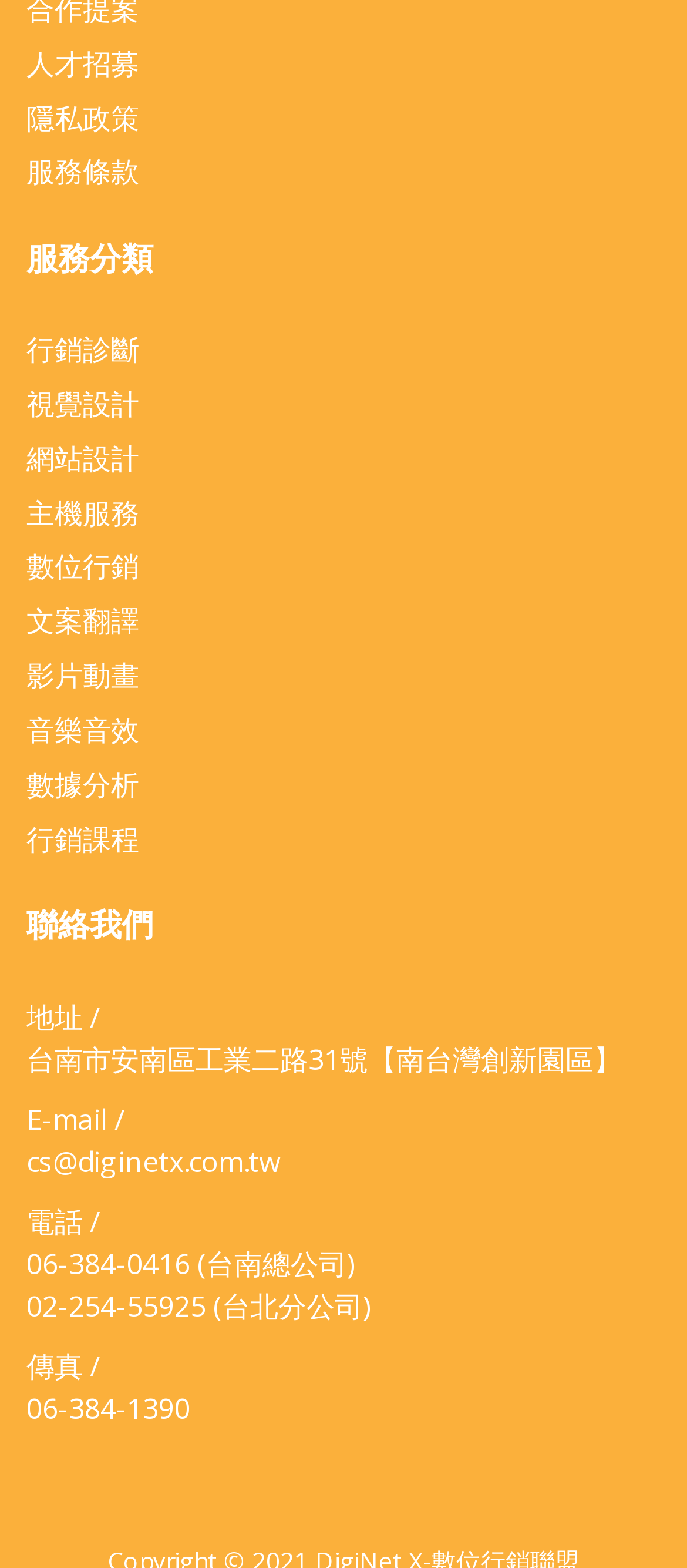Please identify the bounding box coordinates of the element I should click to complete this instruction: 'View 行銷診斷'. The coordinates should be given as four float numbers between 0 and 1, like this: [left, top, right, bottom].

[0.038, 0.21, 0.203, 0.235]